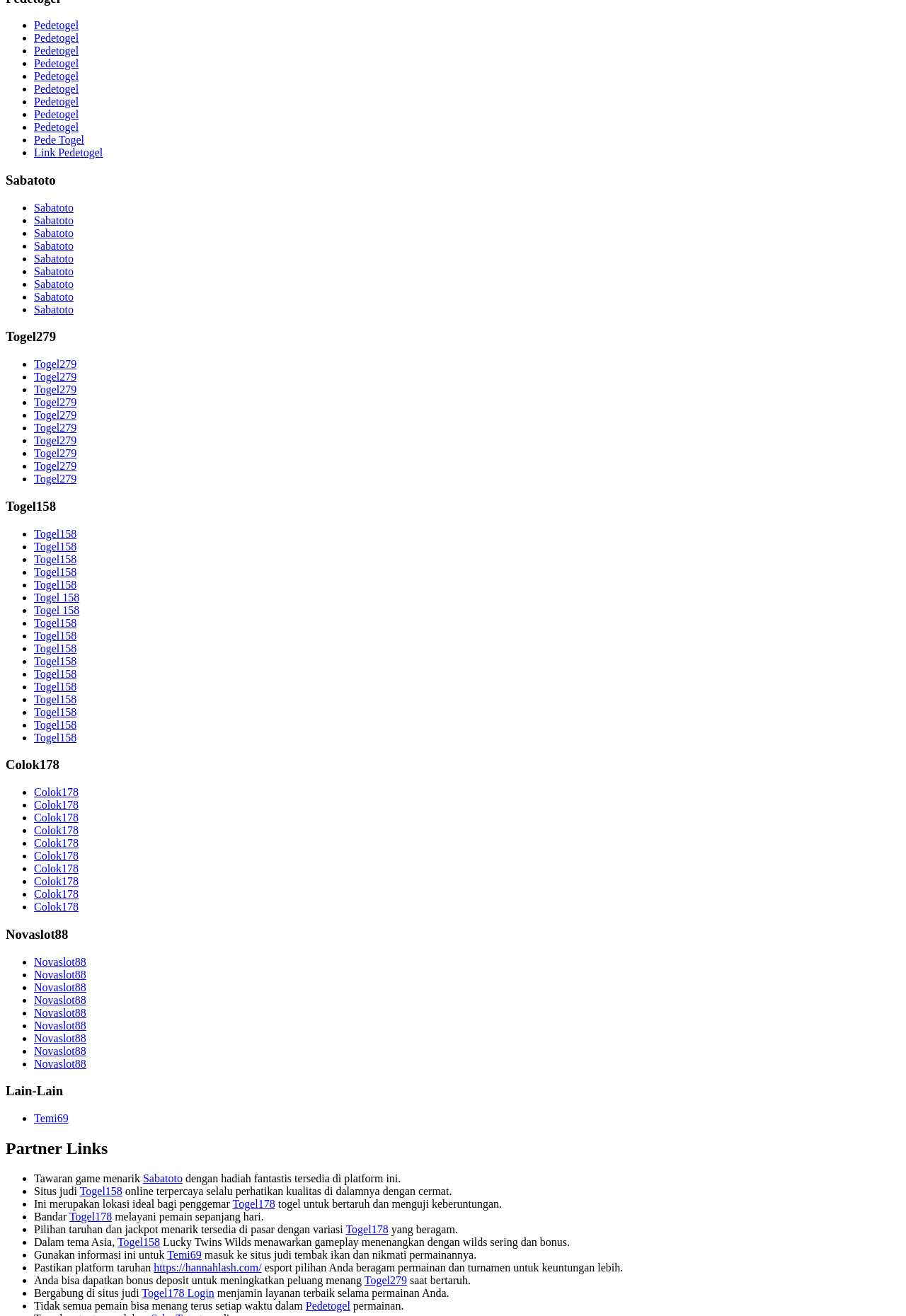Answer this question in one word or a short phrase: What is the last link on the webpage?

Togel158